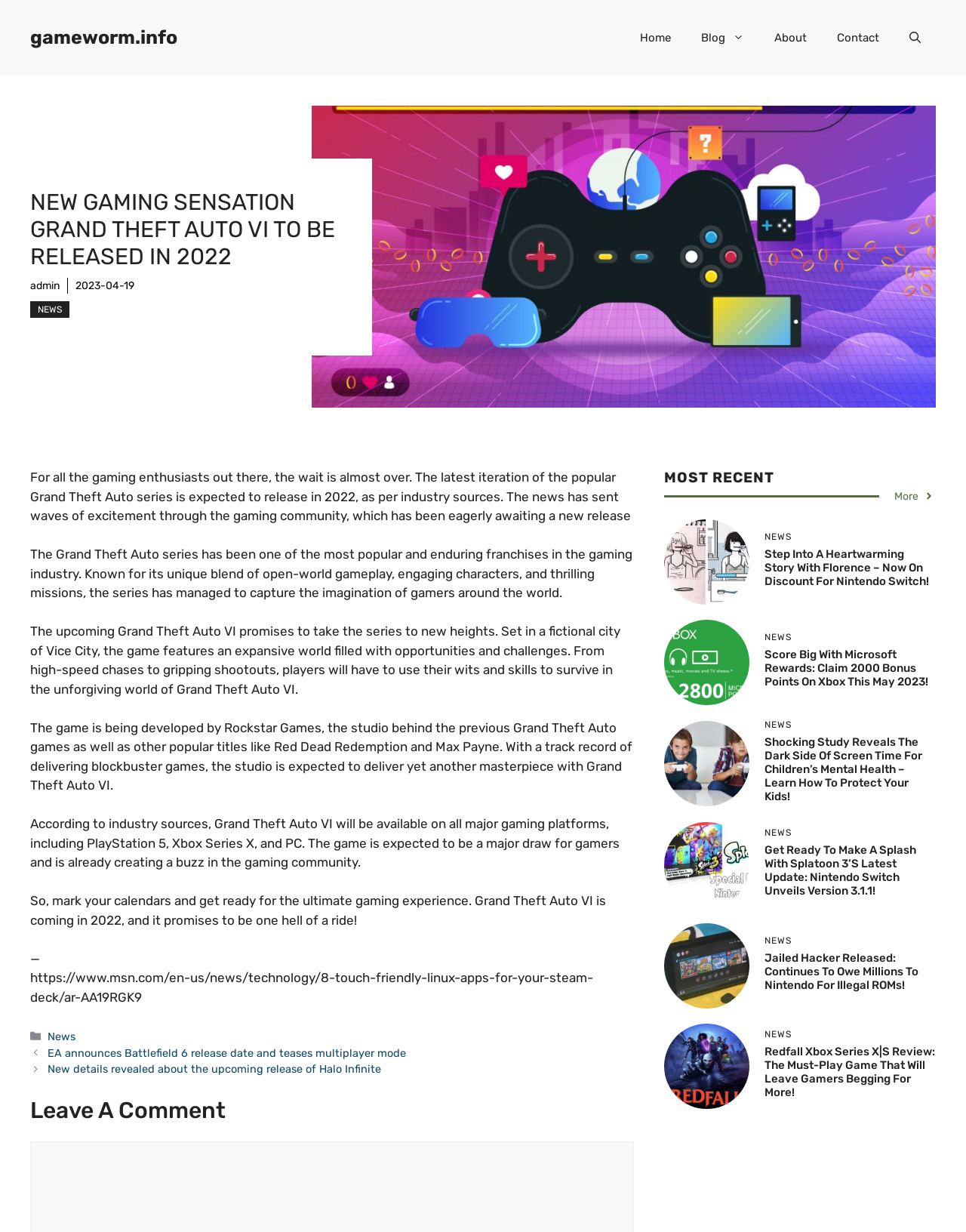Locate the bounding box coordinates of the element you need to click to accomplish the task described by this instruction: "Open the search".

[0.926, 0.012, 0.969, 0.049]